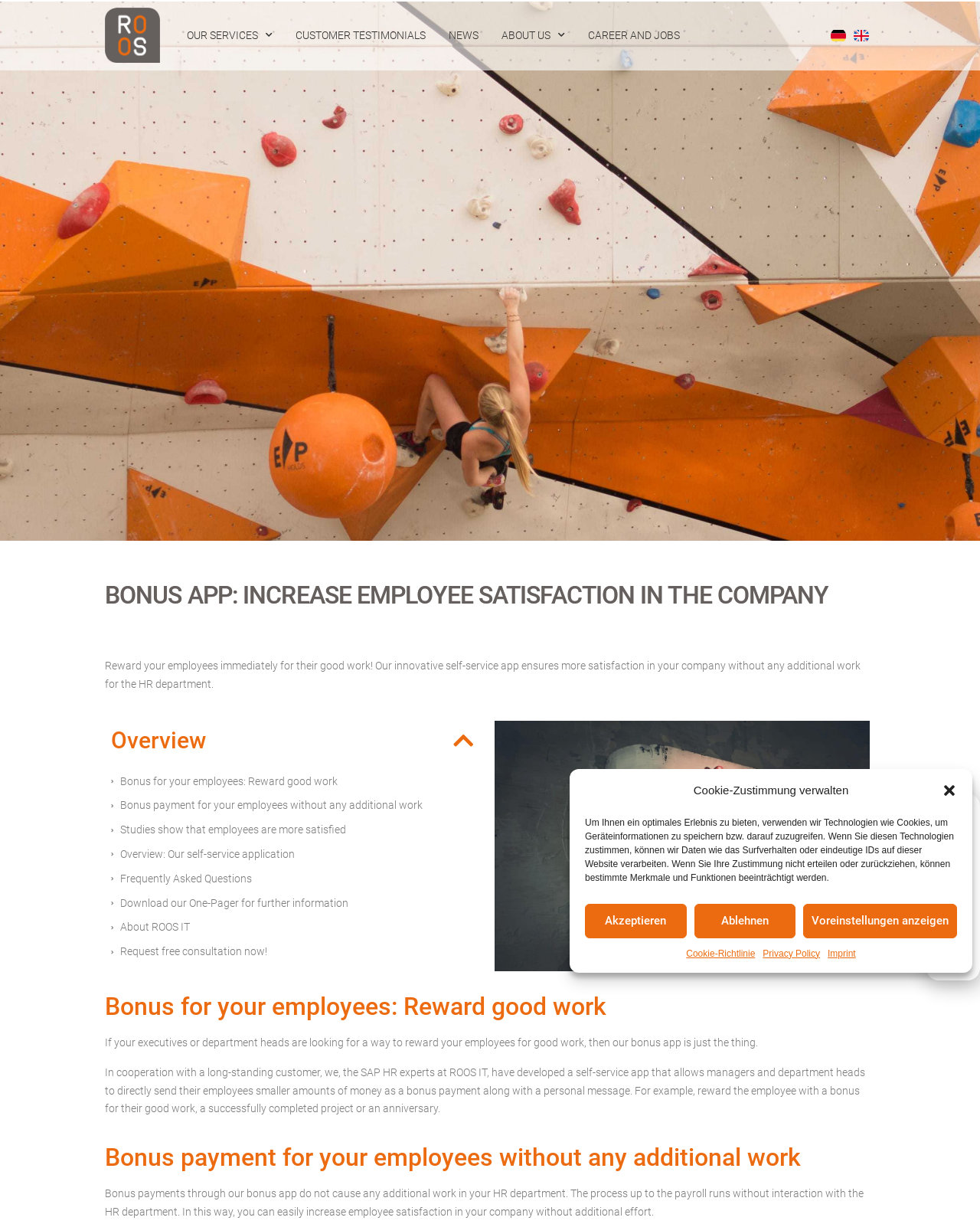Indicate the bounding box coordinates of the element that must be clicked to execute the instruction: "Read more about 'CUSTOMER TESTIMONIALS'". The coordinates should be given as four float numbers between 0 and 1, i.e., [left, top, right, bottom].

[0.29, 0.014, 0.446, 0.043]